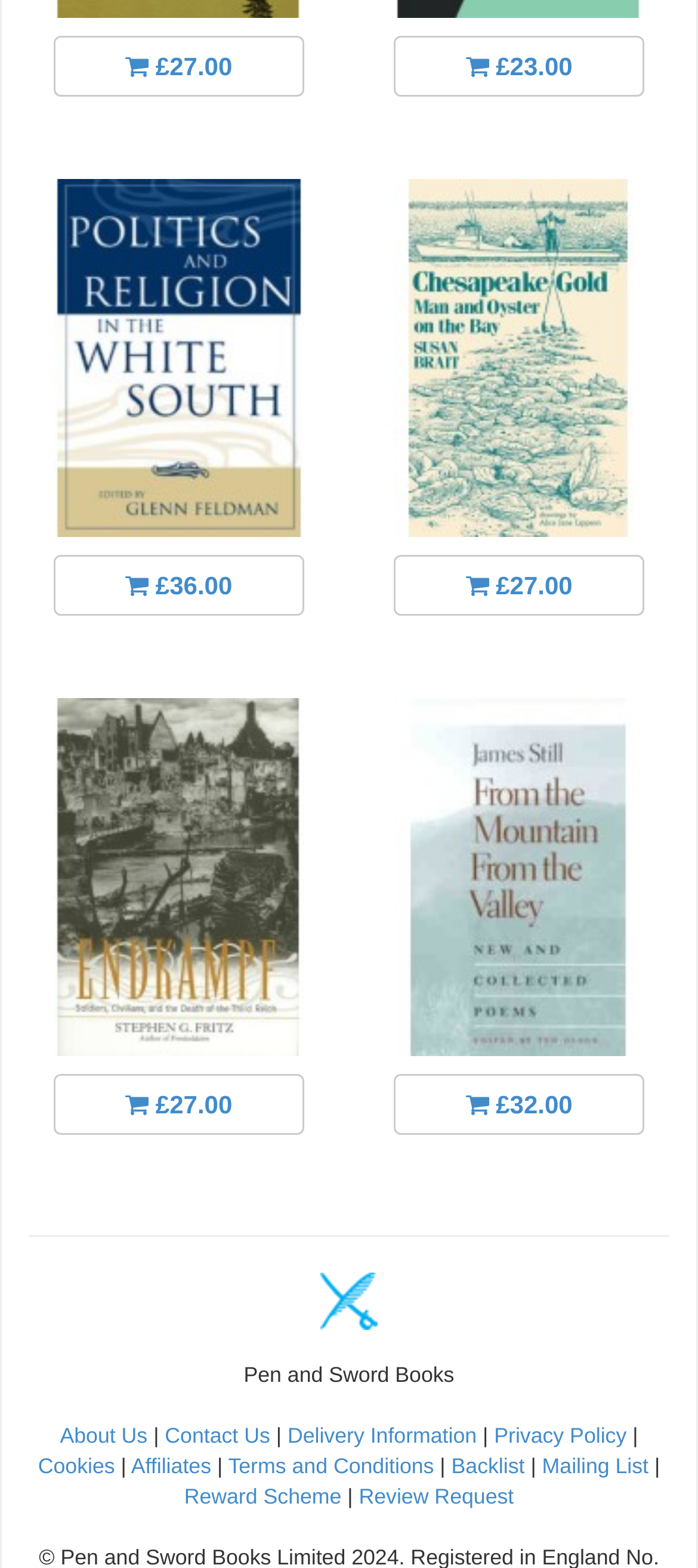Could you provide the bounding box coordinates for the portion of the screen to click to complete this instruction: "View book priced £27.00"?

[0.077, 0.023, 0.436, 0.062]